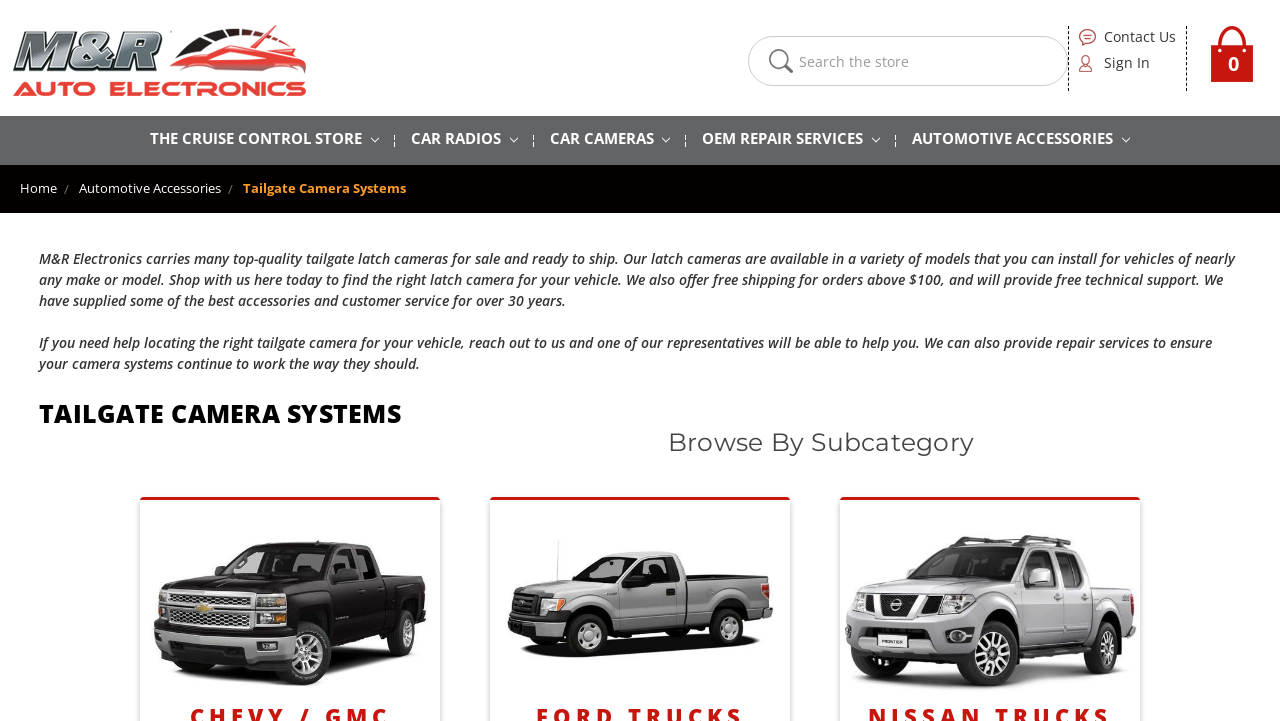What is the purpose of the 'Browse By Subcategory' section?
Answer the question with a thorough and detailed explanation.

The 'Browse By Subcategory' section appears to allow customers to browse tailgate camera systems by specific vehicle types, such as Chevy/GMC Trucks, Ford Trucks, and Nissan Trucks, making it easier to find the right product for their vehicle.